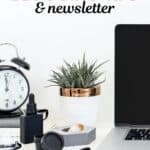Give a detailed explanation of what is happening in the image.

The image showcases a neatly arranged workspace featuring a sleek laptop positioned next to a stylish clock and a decorative plant in a gold-accented pot. The workspace exudes a clean and organized aesthetic, emphasizing productivity and modern design. The surrounding items, including desk essentials, contribute to a curated environment perfect for inspiration and focus. Above the image, text promoting a newsletter suggests a call to action, inviting viewers to engage further with the content or offerings related to the workspace theme. This visual encapsulates a blend of functionality and elegance, ideal for those seeking to enhance their personal or professional spaces.